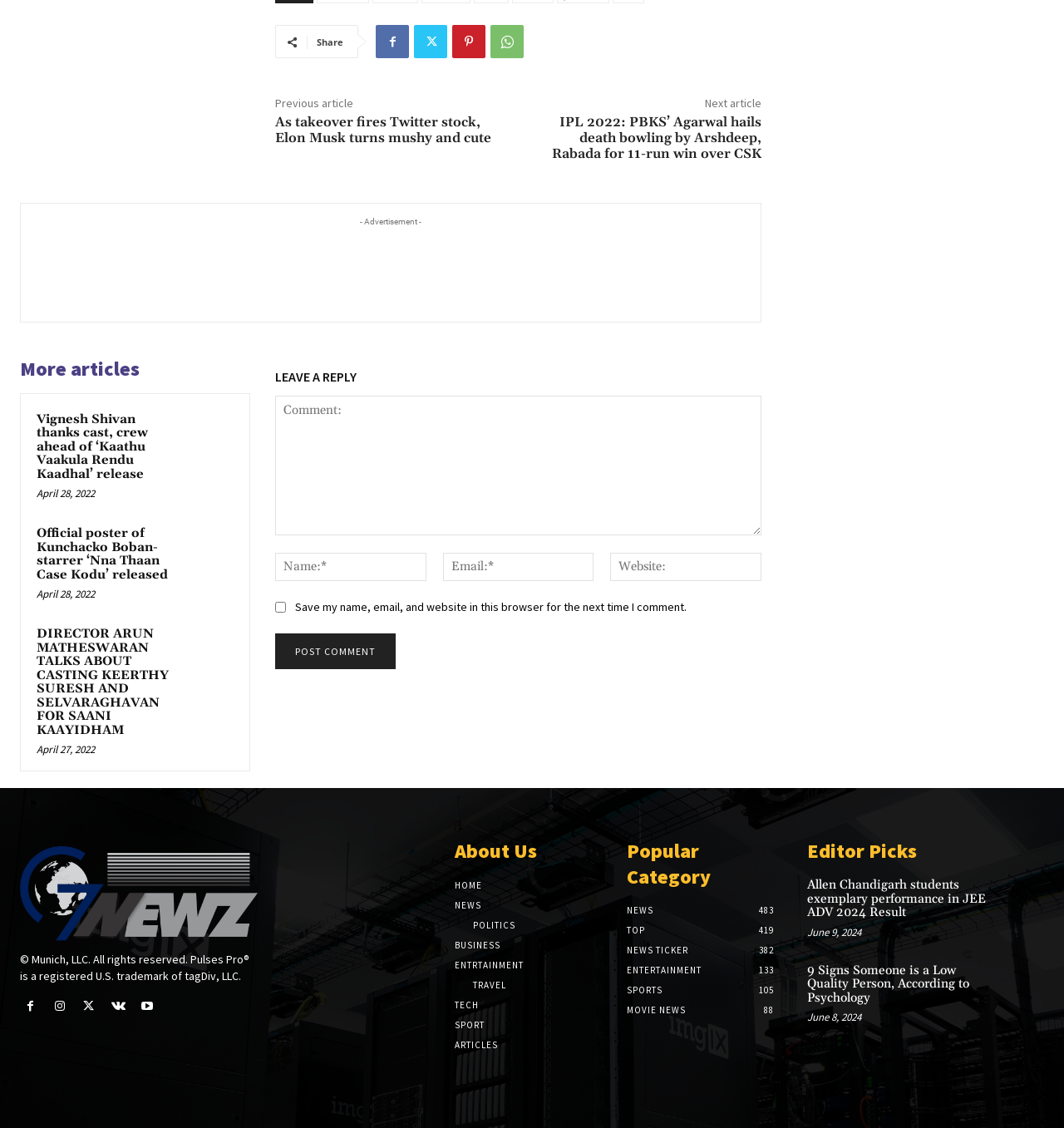Pinpoint the bounding box coordinates of the element that must be clicked to accomplish the following instruction: "Click the 'Share' button". The coordinates should be in the format of four float numbers between 0 and 1, i.e., [left, top, right, bottom].

[0.298, 0.032, 0.323, 0.043]